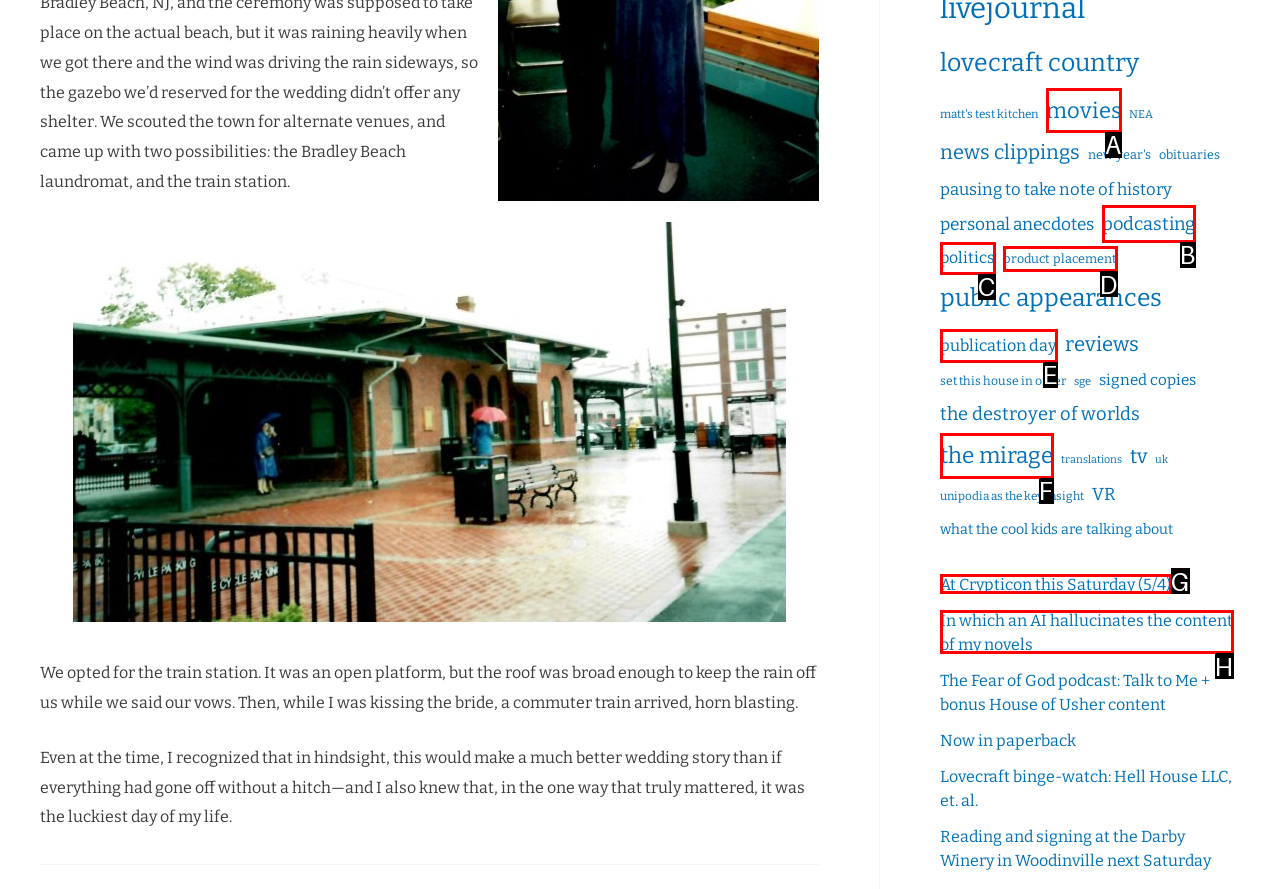Using the provided description: the mirage, select the HTML element that corresponds to it. Indicate your choice with the option's letter.

F